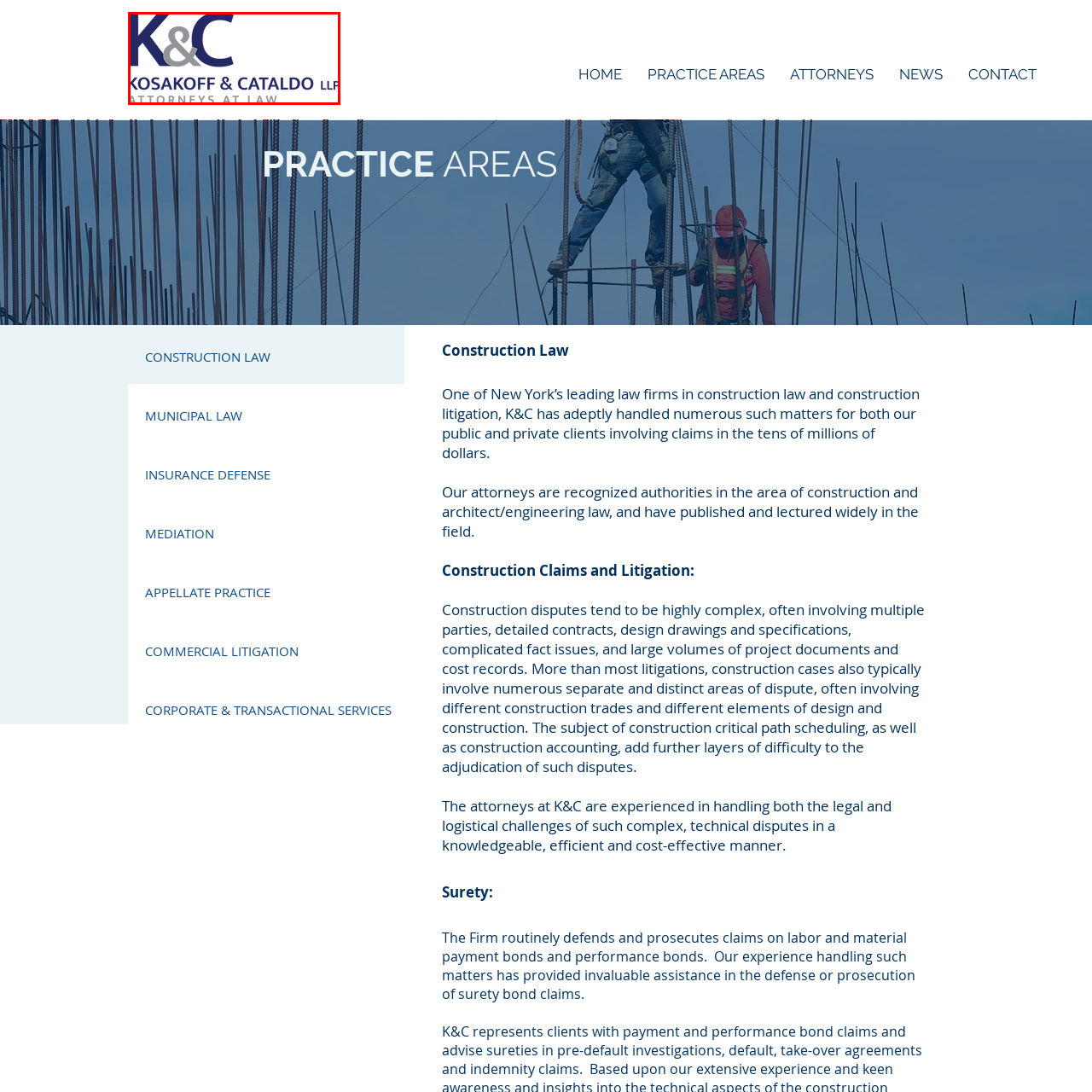Look at the image enclosed by the red boundary and give a detailed answer to the following question, grounding your response in the image's content: 
What does the tagline reflect?

The tagline 'ATTORNEYS AT LAW' is also included, reflecting the firm’s legal expertise in the construction industry.